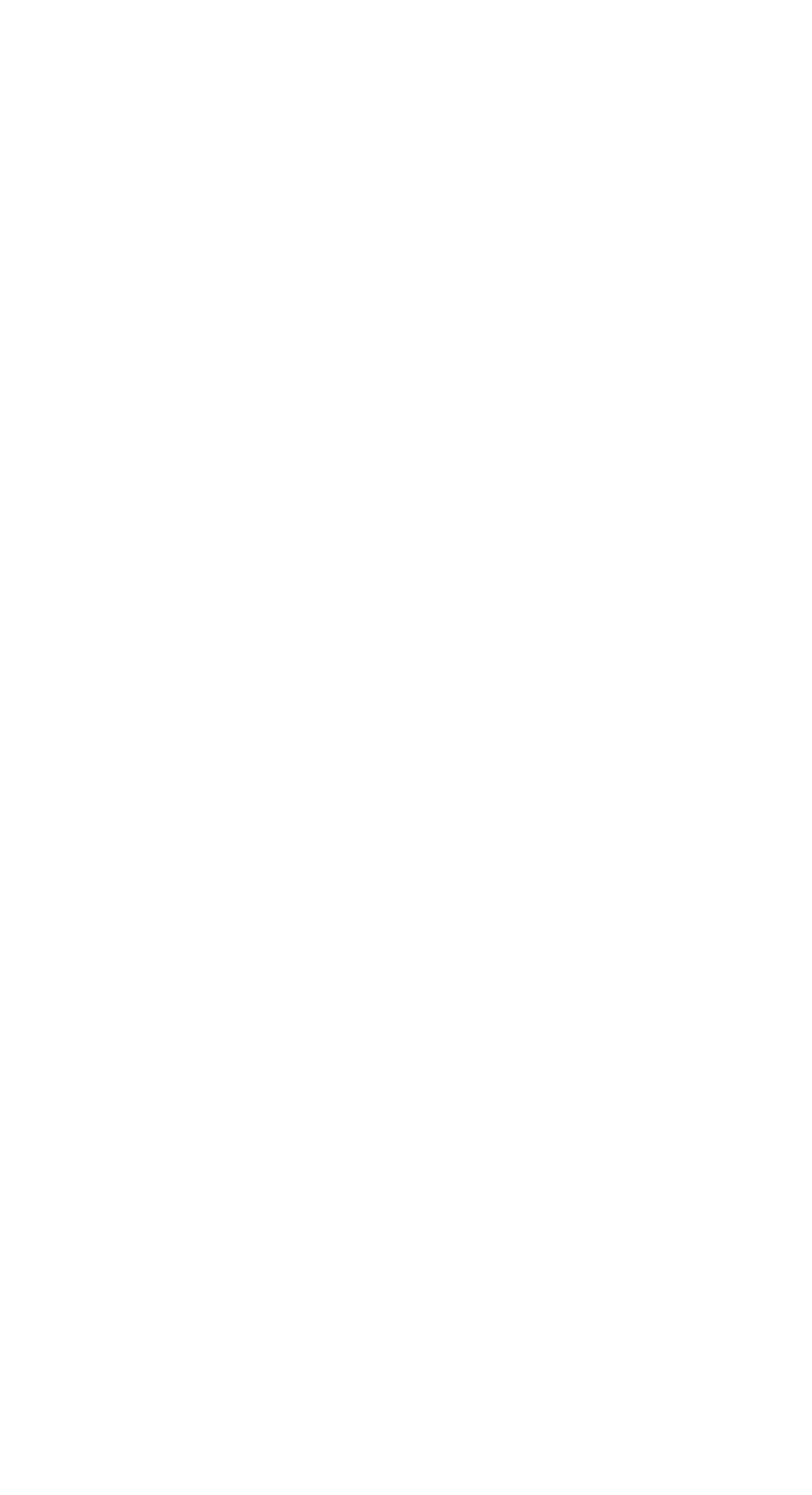Identify the bounding box coordinates necessary to click and complete the given instruction: "Read the Blog".

[0.051, 0.856, 0.949, 0.883]